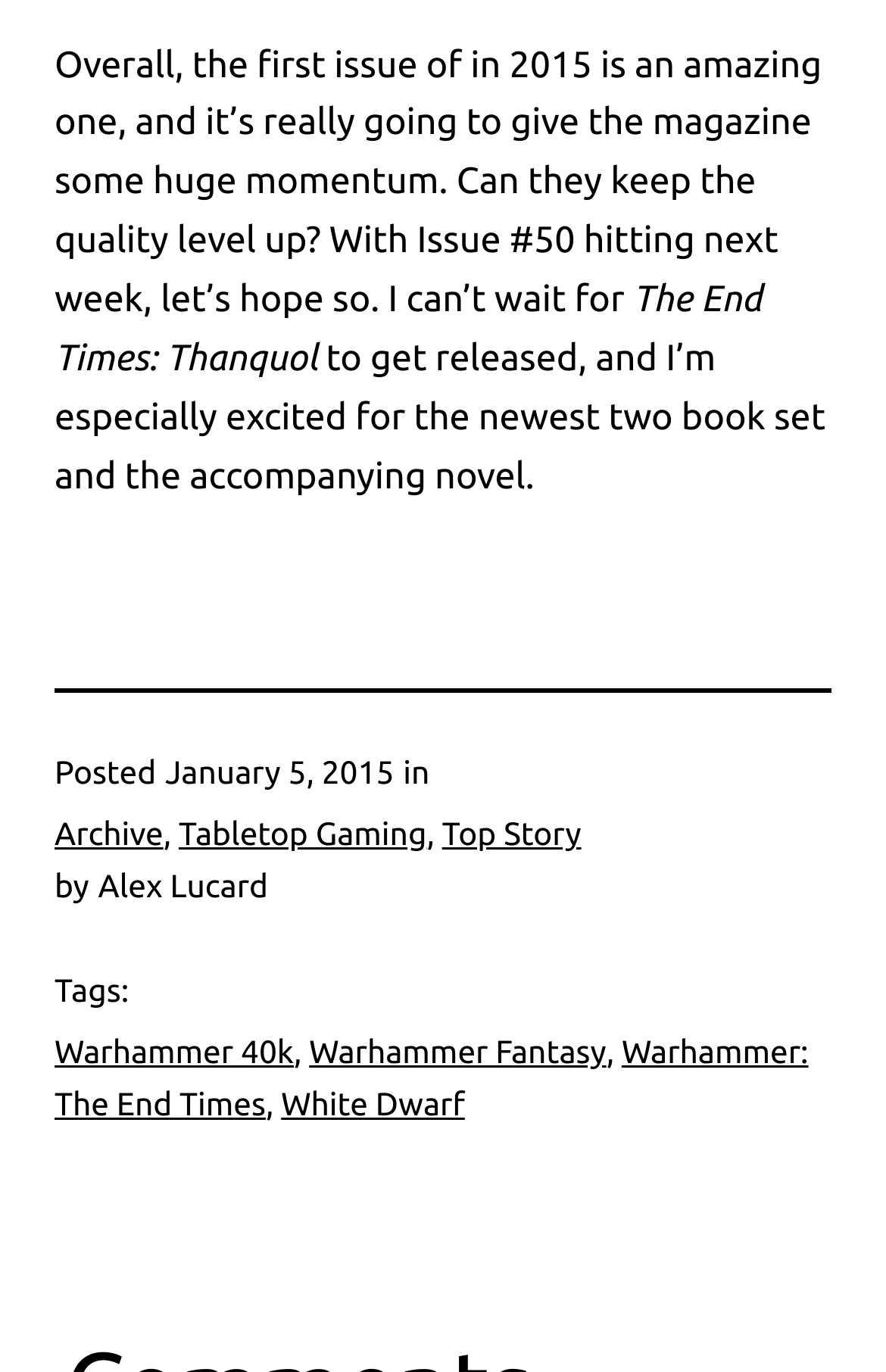From the element description Top Story, predict the bounding box coordinates of the UI element. The coordinates must be specified in the format (top-left x, top-left y, bottom-right x, bottom-right y) and should be within the 0 to 1 range.

[0.499, 0.594, 0.656, 0.621]